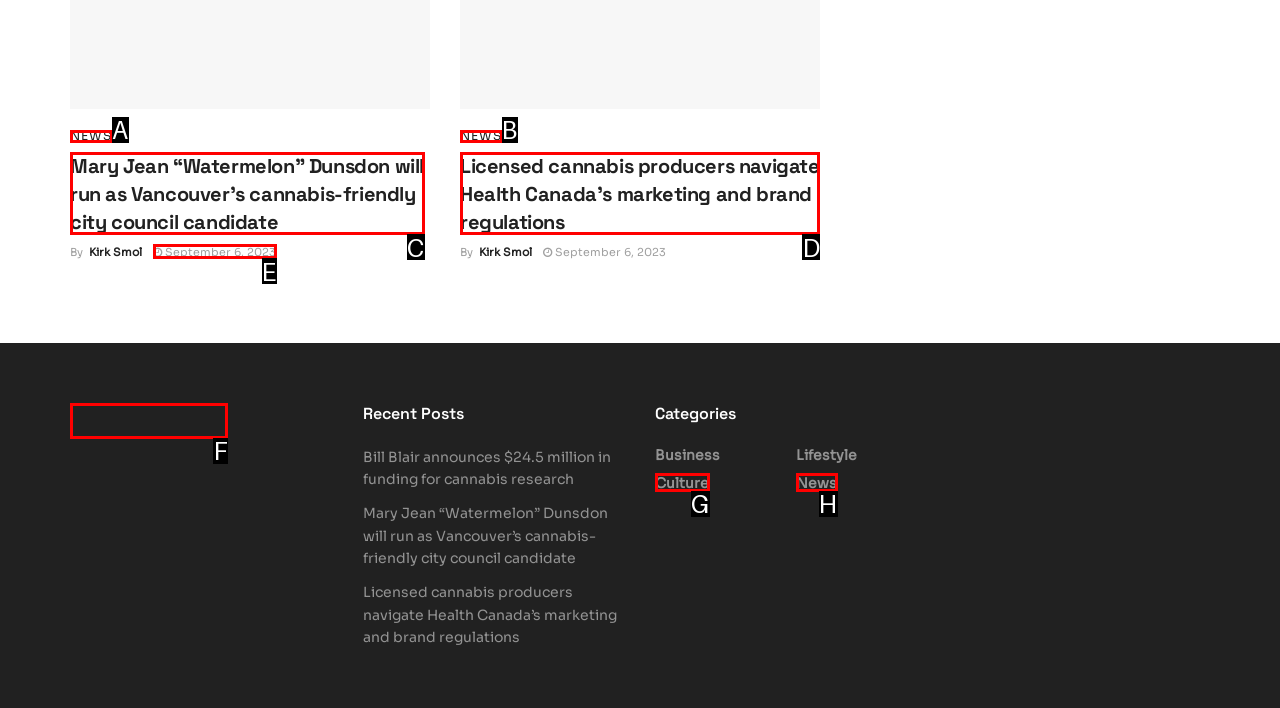Identify the option that corresponds to: September 6, 2023
Respond with the corresponding letter from the choices provided.

E